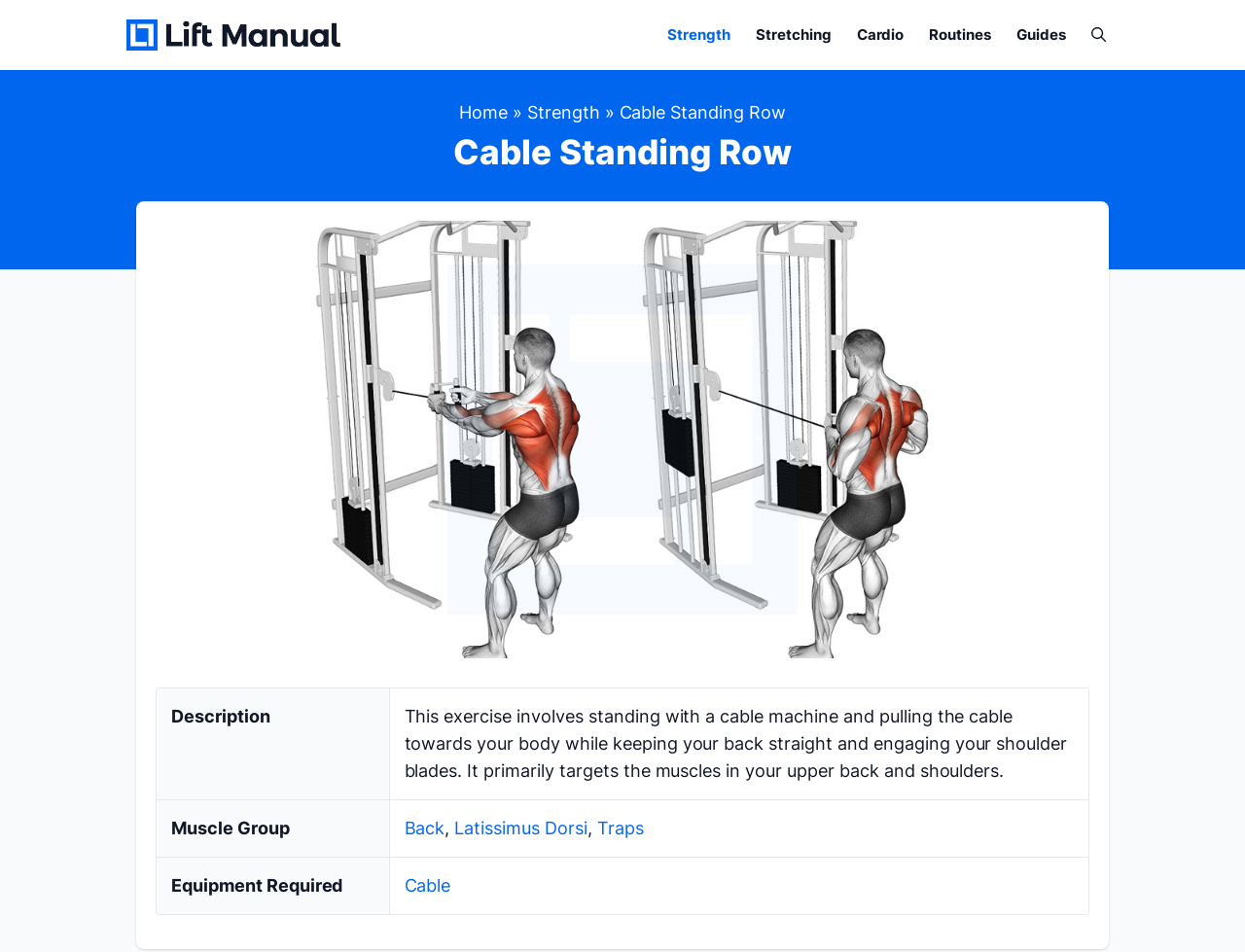Please specify the bounding box coordinates of the area that should be clicked to accomplish the following instruction: "Click the Lift Manual link". The coordinates should consist of four float numbers between 0 and 1, i.e., [left, top, right, bottom].

[0.102, 0.024, 0.273, 0.046]